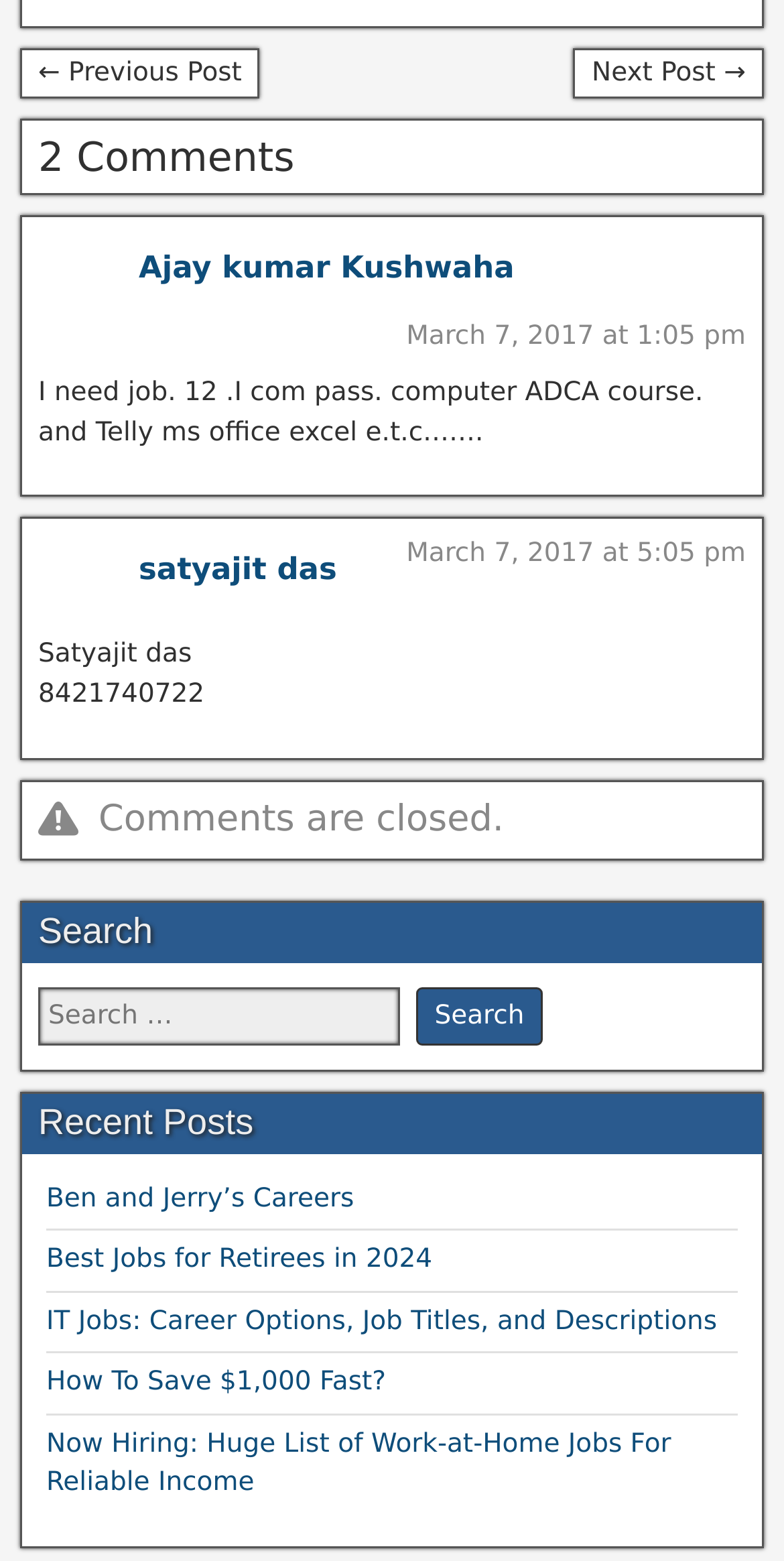Locate the bounding box coordinates of the region to be clicked to comply with the following instruction: "View the recent post 'Ben and Jerry’s Careers'". The coordinates must be four float numbers between 0 and 1, in the form [left, top, right, bottom].

[0.059, 0.758, 0.452, 0.778]